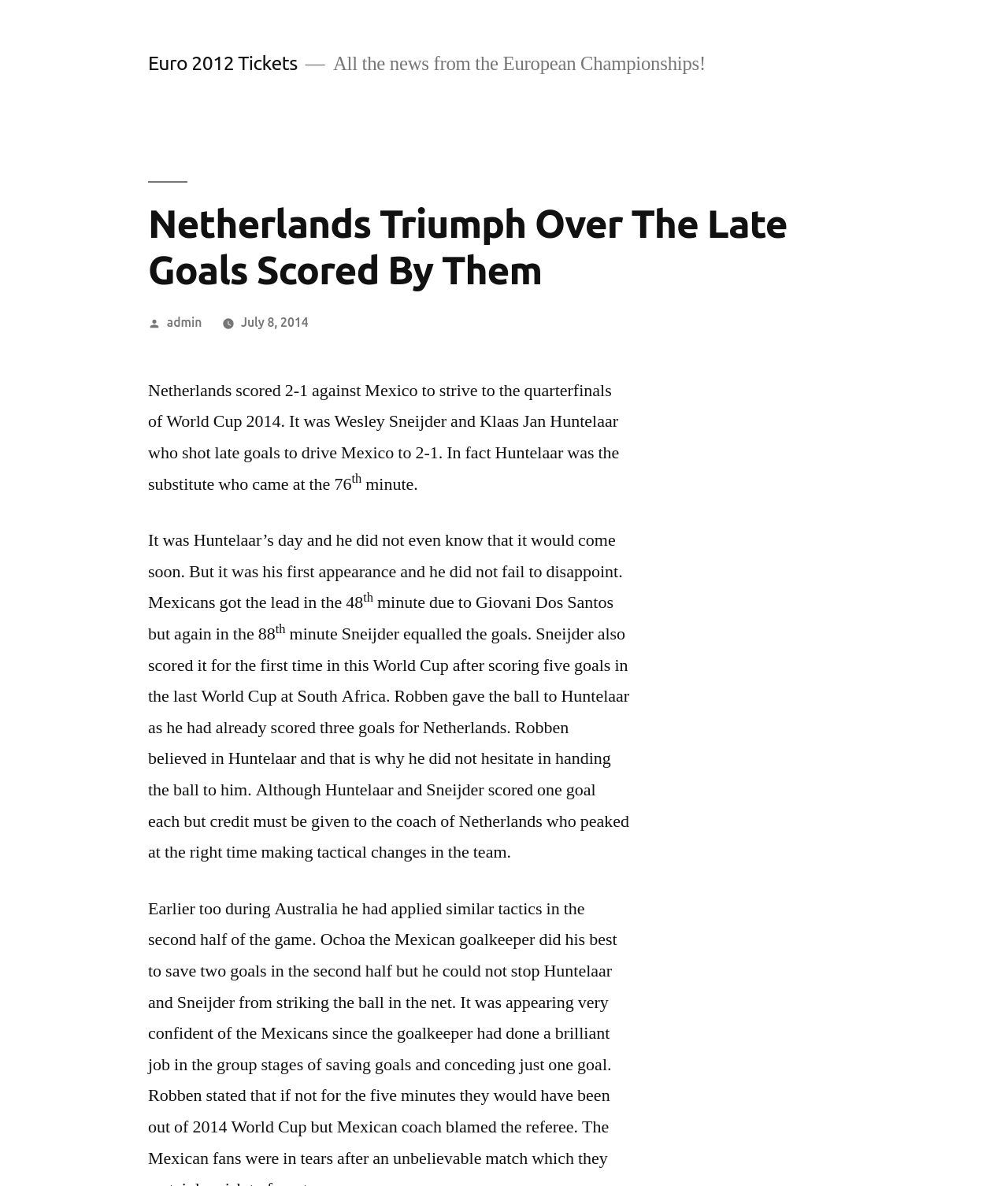Please determine the bounding box of the UI element that matches this description: admin. The coordinates should be given as (top-left x, top-left y, bottom-right x, bottom-right y), with all values between 0 and 1.

[0.165, 0.265, 0.2, 0.277]